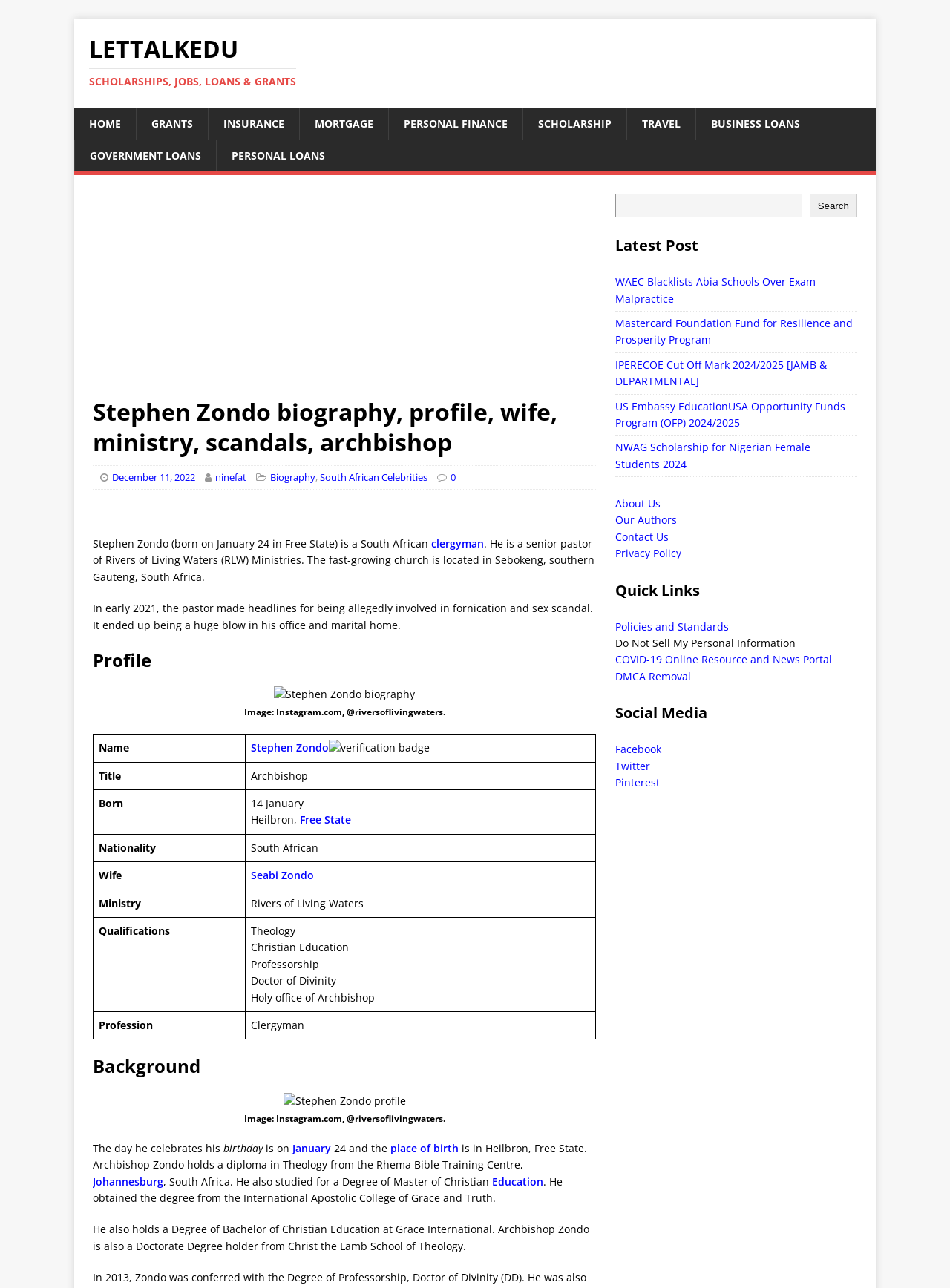Identify the bounding box coordinates for the UI element mentioned here: "TOP-RATED BOOK NOW ON SALE!". Provide the coordinates as four float values between 0 and 1, i.e., [left, top, right, bottom].

None